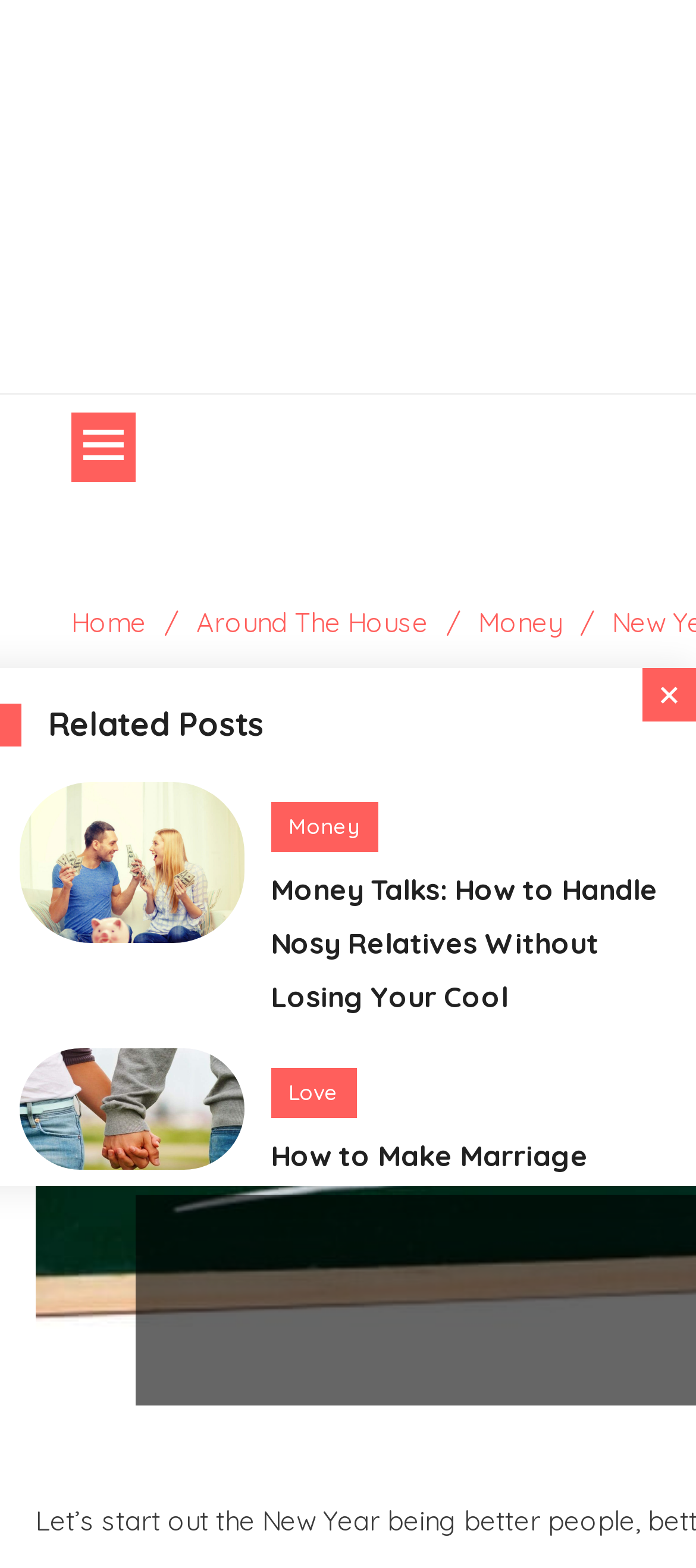Explain in detail what is displayed on the webpage.

This webpage appears to be a blog or article page with a focus on personal finance and lifestyle. At the top, there is a button with a hamburger menu icon, which expands to reveal a primary menu with links to "Home", "Around The House", and "Money". 

Below the menu, there is a section with the title "Related Posts". This section contains three articles, each with a figure or image, a heading, and links to related categories. The articles are titled "Money Talks: How to Handle Nosy Relatives Without Losing Your Cool", "How to Make Marriage Work After Separation", and "Our Last Minute Gift Picks For Mom". Each article has a link to a category, such as "Money", "Love", "Celebrate", "Mother's Day", "Education", and "Money" again.

The articles are arranged vertically, with the first article at the top and the last article at the bottom. The images are positioned to the left of each article, and the headings and links are to the right of the images. The links to categories are positioned below the headings. There is also a "2 MINS READ" label above the first article, indicating the estimated reading time.